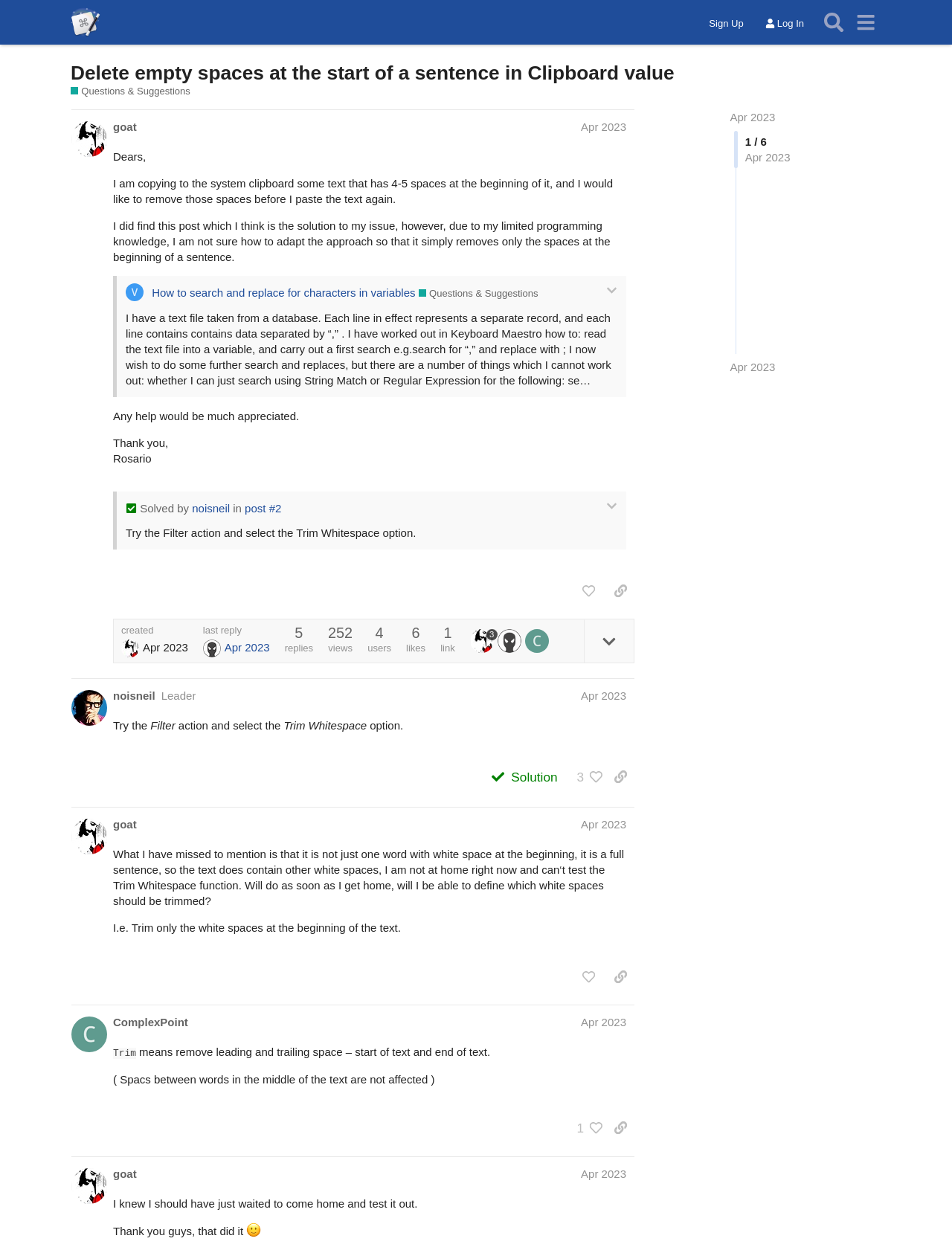Predict the bounding box coordinates of the area that should be clicked to accomplish the following instruction: "View the post details". The bounding box coordinates should consist of four float numbers between 0 and 1, i.e., [left, top, right, bottom].

[0.613, 0.496, 0.666, 0.53]